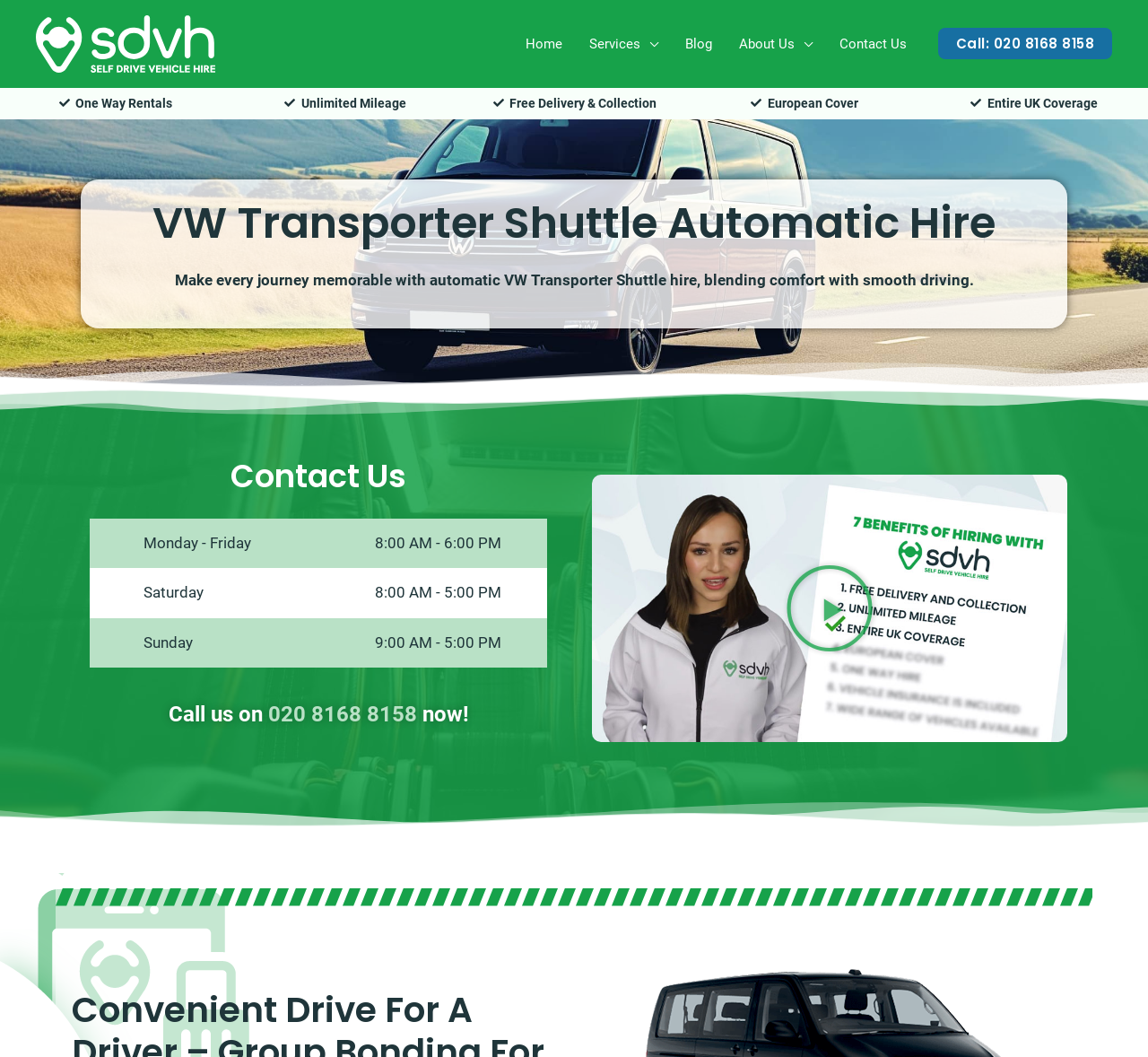What is the company name? Based on the image, give a response in one word or a short phrase.

SDVH